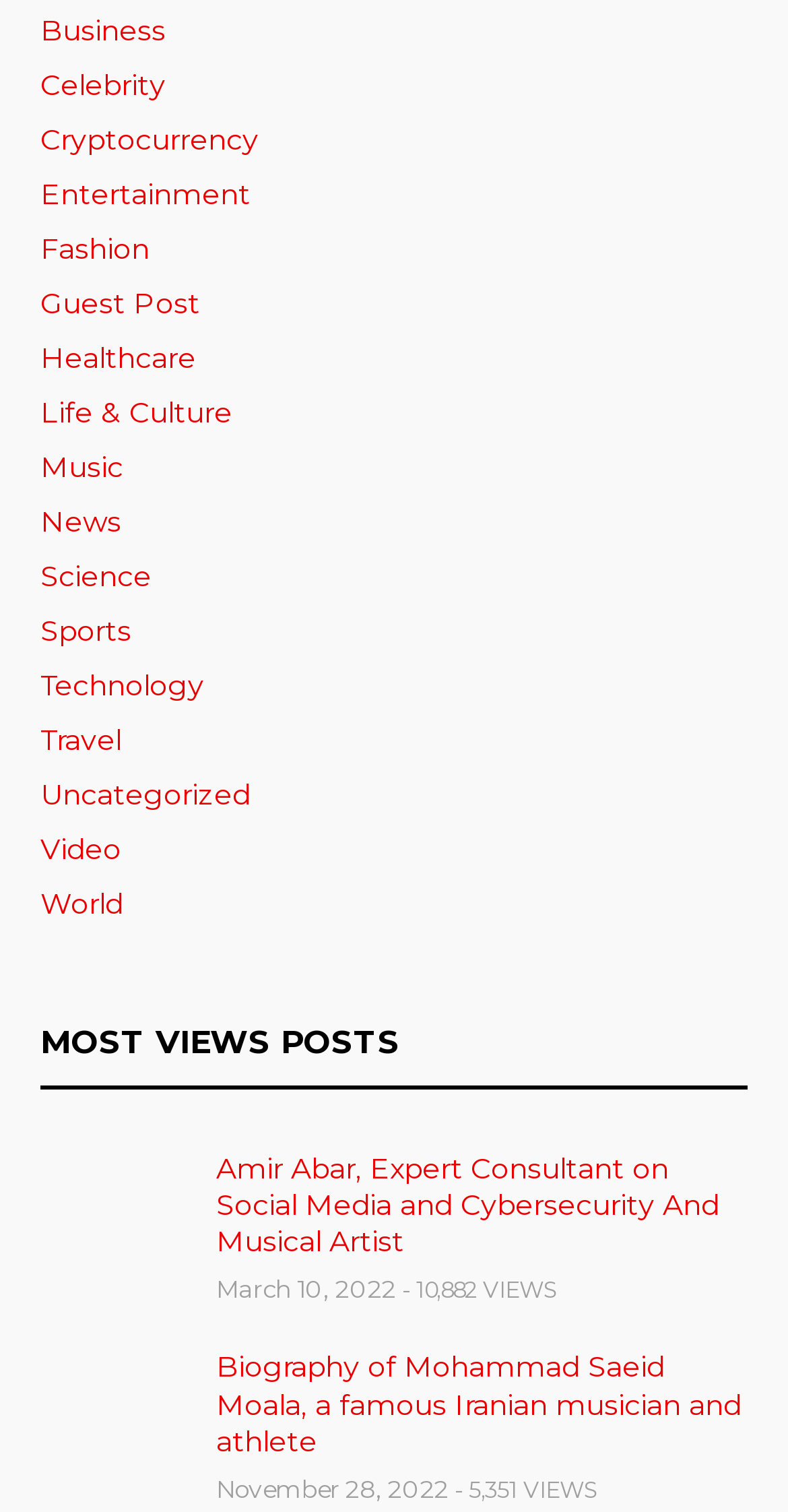Answer the question below using just one word or a short phrase: 
What is the section title above the list of links?

MOST VIEWS POSTS